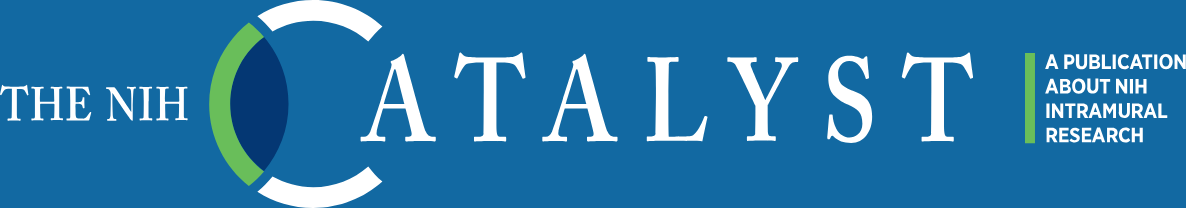Describe the scene depicted in the image with great detail.

The image features the logo of "The NIH Catalyst," a publication dedicated to showcasing and informing audiences about the intramural research efforts at the National Institutes of Health (NIH). The logo is set against a vibrant blue background, reflecting a professional and contemporary aesthetic. Prominently displayed in white are the words "THE NIH" followed by a stylized "CATALYST," which incorporates a circular graphic element in green and dark blue, symbolizing innovation and connection. Alongside this, the tagline "A PUBLICATION ABOUT NIH INTRAMURAL RESEARCH" emphasizes the focus of the publication, highlighting its role in communicating important research findings and updates within the NIH community.